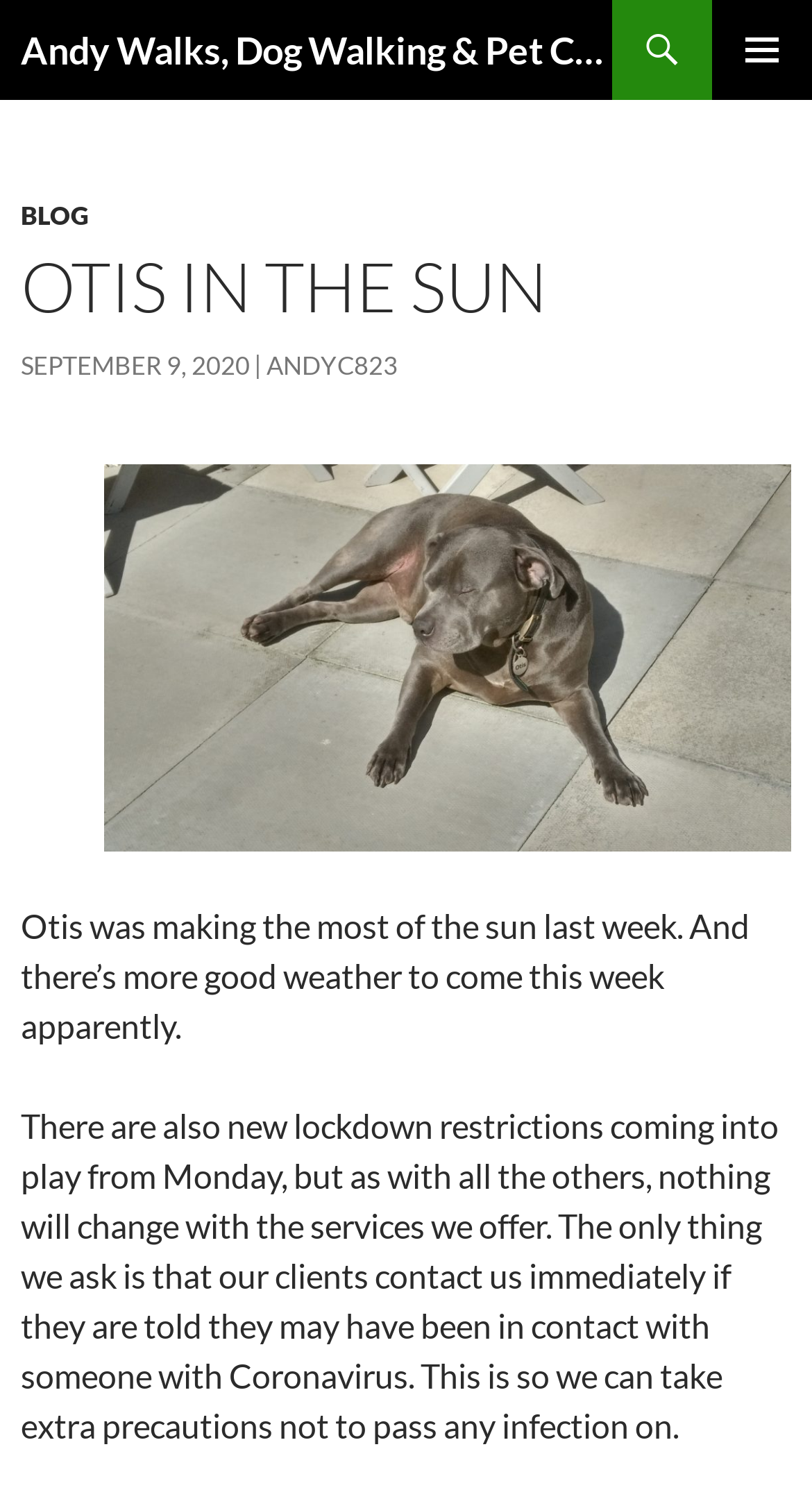What is the author's concern?
Refer to the image and give a detailed answer to the query.

The author mentions the need for clients to contact them if they have been in contact with someone with Coronavirus, indicating that the author is concerned about the spread of the virus.